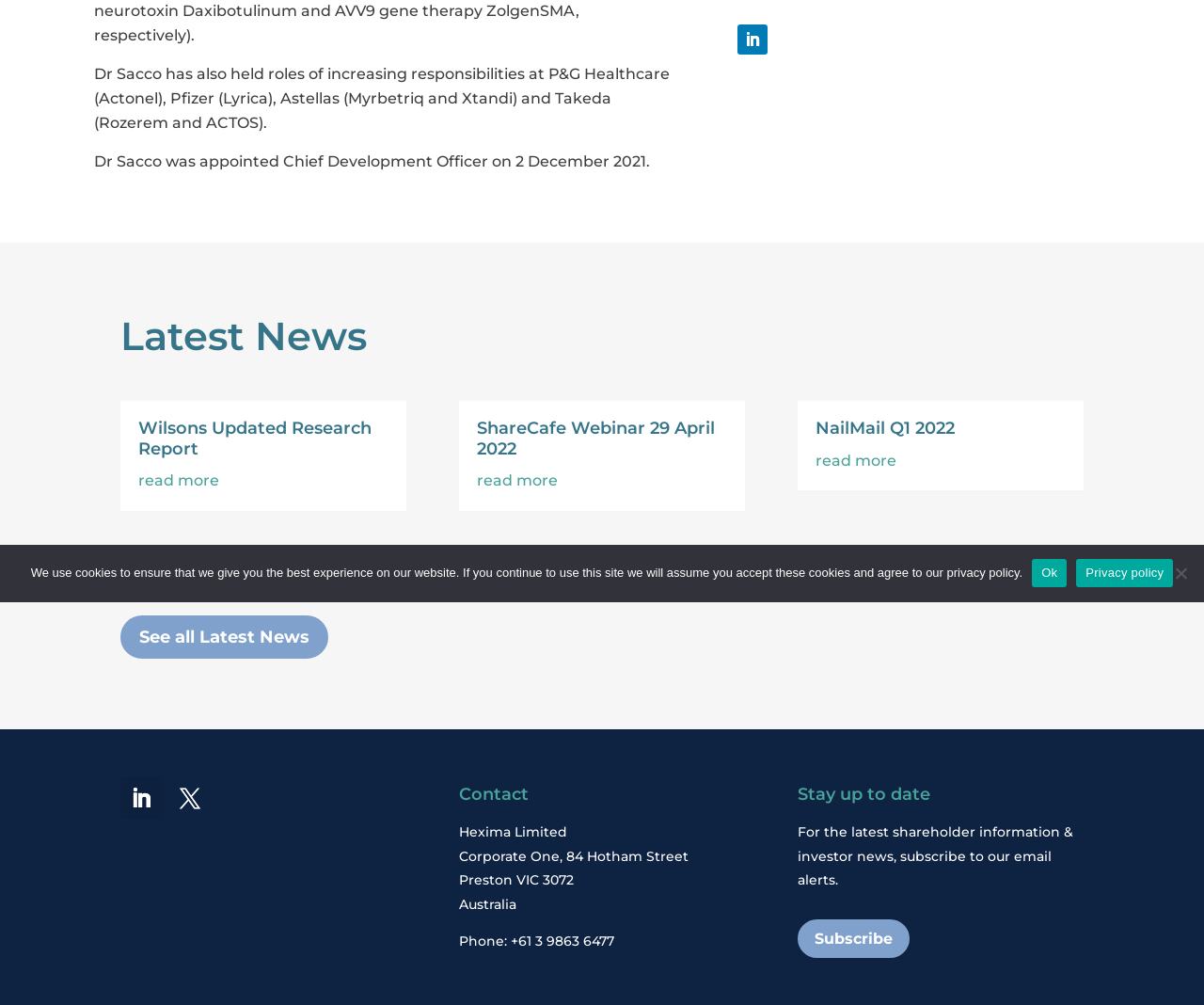Please specify the bounding box coordinates in the format (top-left x, top-left y, bottom-right x, bottom-right y), with values ranging from 0 to 1. Identify the bounding box for the UI component described as follows: See all Latest News

[0.1, 0.613, 0.273, 0.655]